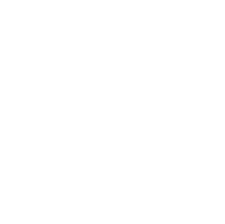Using the information in the image, give a detailed answer to the following question: What is the tone of the image?

The caption accompanying this image reflects sentiments of happiness and serenity, enhanced by the use of emojis that convey a sense of magic and anticipation, creating an overall vibe of warmth and excitement.